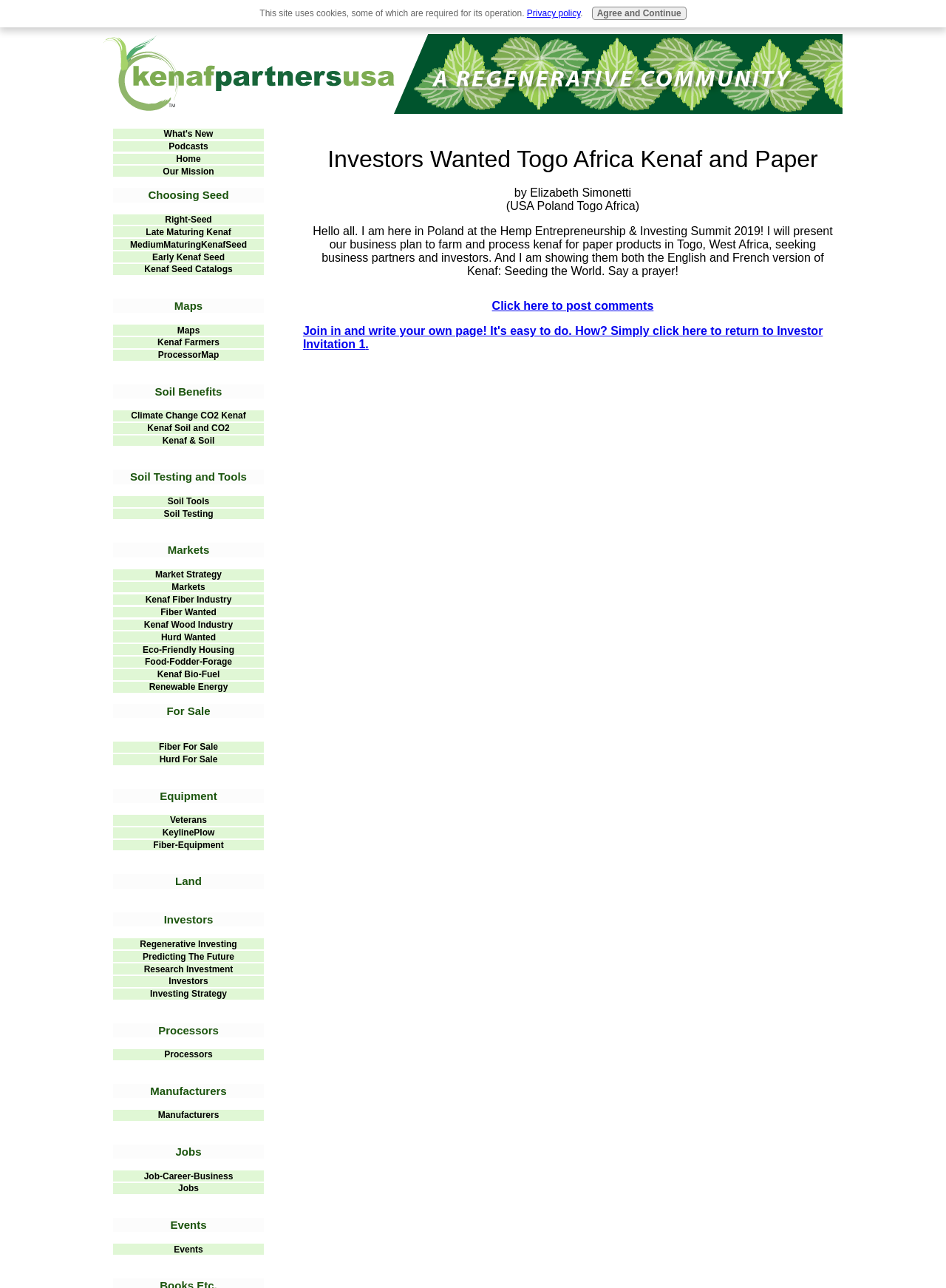Please identify the bounding box coordinates of the element I need to click to follow this instruction: "Explore podcasts".

[0.12, 0.109, 0.279, 0.118]